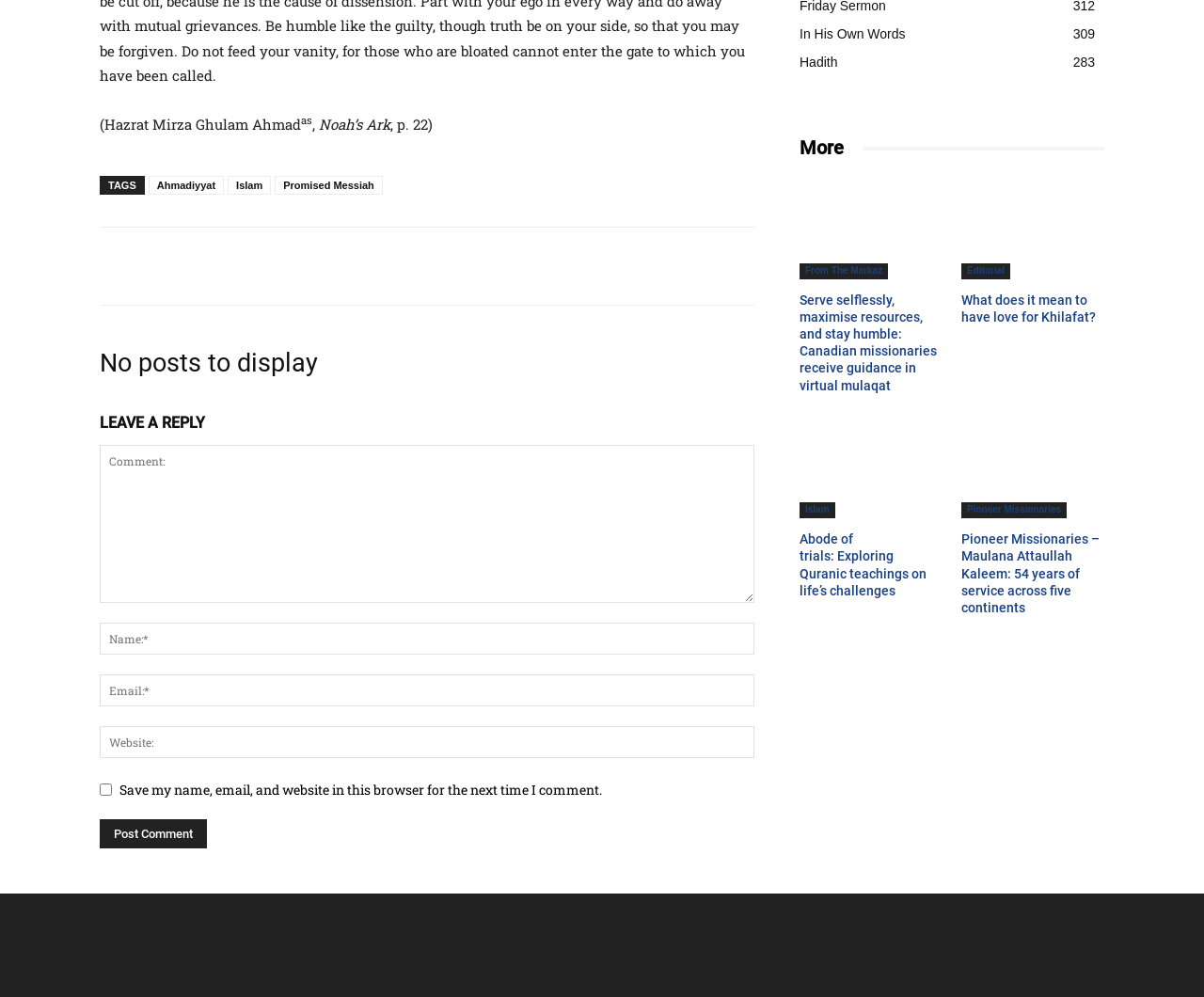Refer to the screenshot and give an in-depth answer to this question: How many links are in the footer?

The footer section is identified by the FooterAsNonLandmark element with ID 144. Within this section, there are 7 links, which are 'Ahmadiyyat', 'Islam', 'Promised Messiah', '', '', '', and ''.